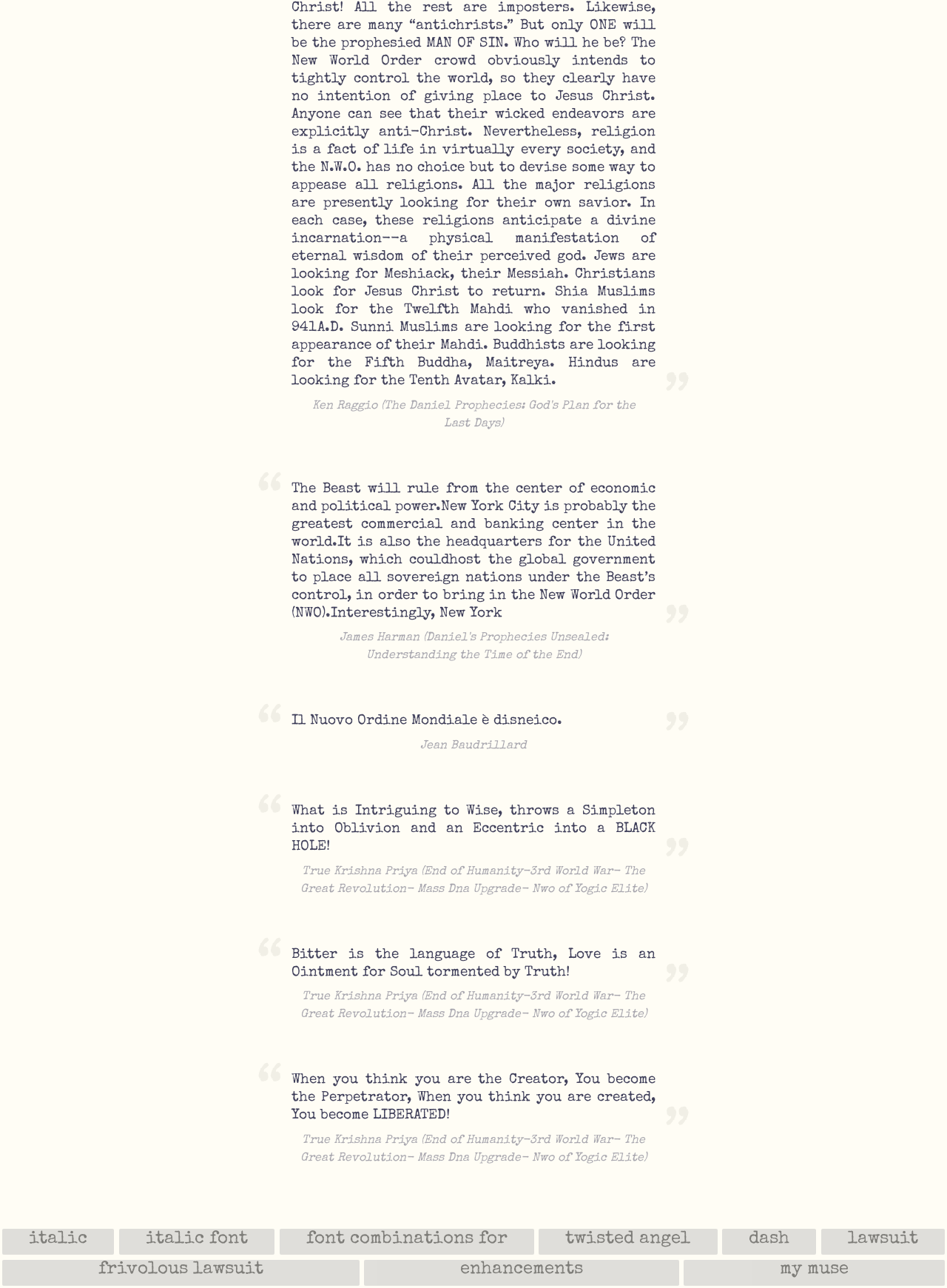What is the main topic of discussion on this webpage?
Provide a detailed answer to the question, using the image to inform your response.

Based on the static text elements on the webpage, it appears that the main topic of discussion is the New World Order (NWO) and its potential implications. The text mentions New York City as a possible hub for the NWO and quotes various individuals on the topic.